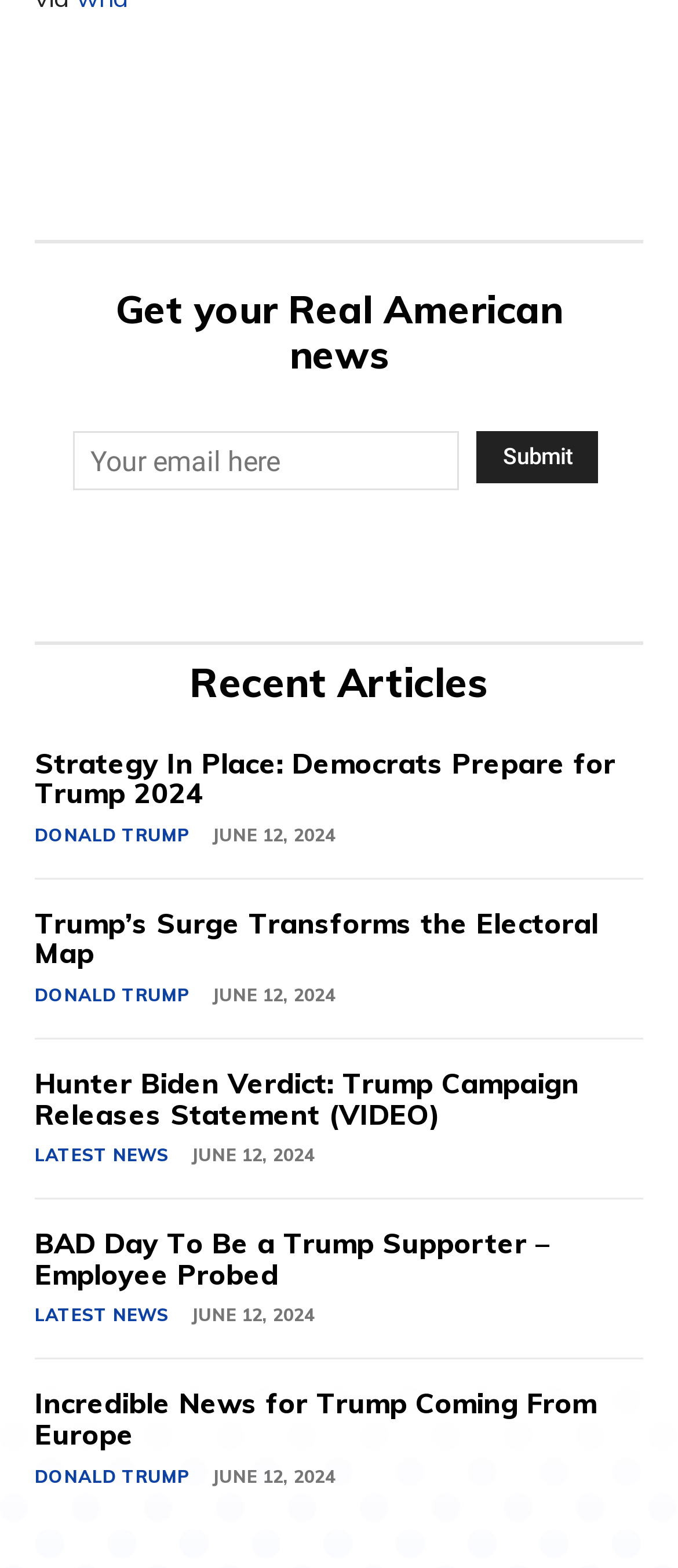Please identify the bounding box coordinates of the element's region that I should click in order to complete the following instruction: "Check out related reviews and interviews". The bounding box coordinates consist of four float numbers between 0 and 1, i.e., [left, top, right, bottom].

None